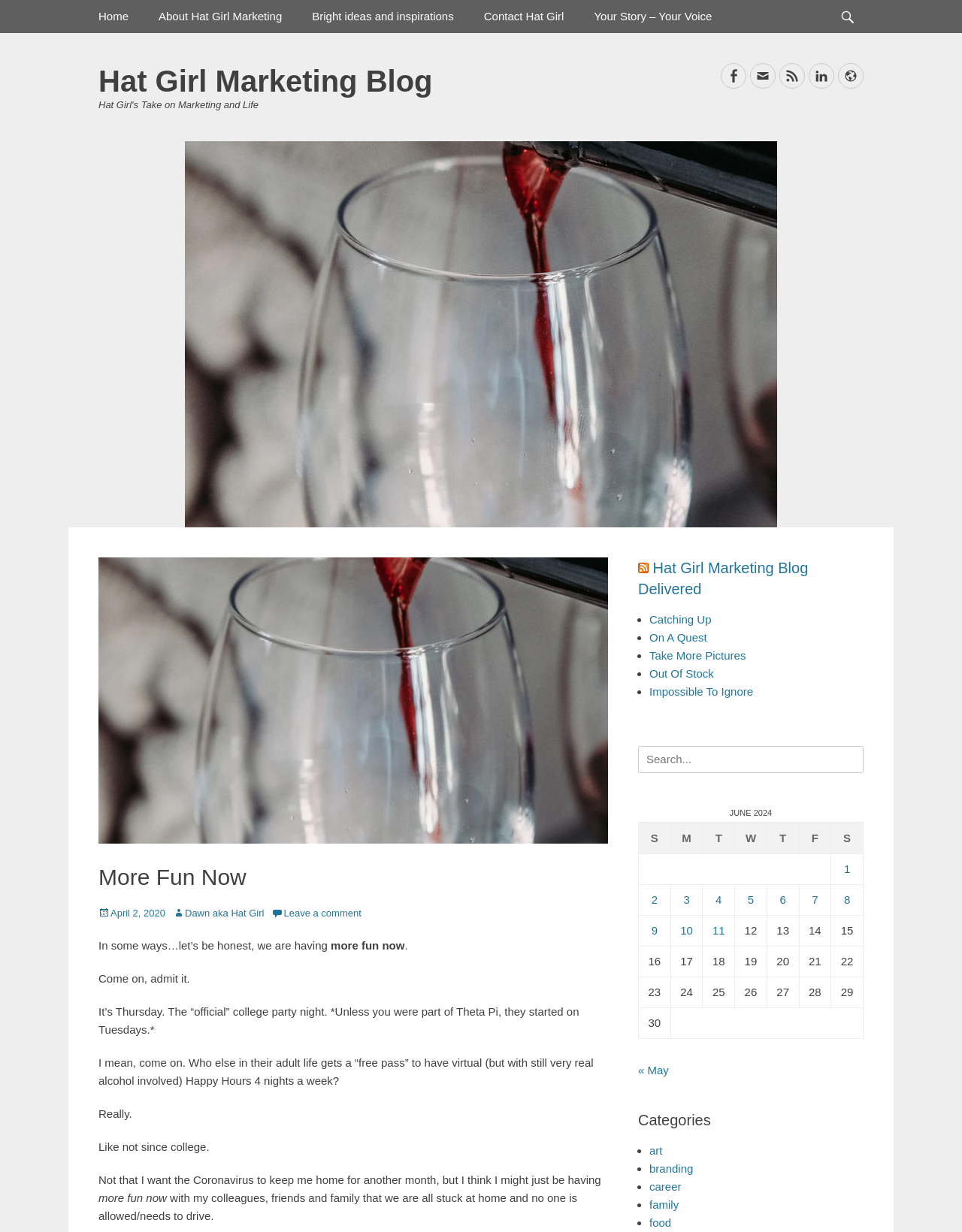Determine the bounding box coordinates for the area that should be clicked to carry out the following instruction: "Read the post 'More Fun Now'".

[0.102, 0.701, 0.632, 0.723]